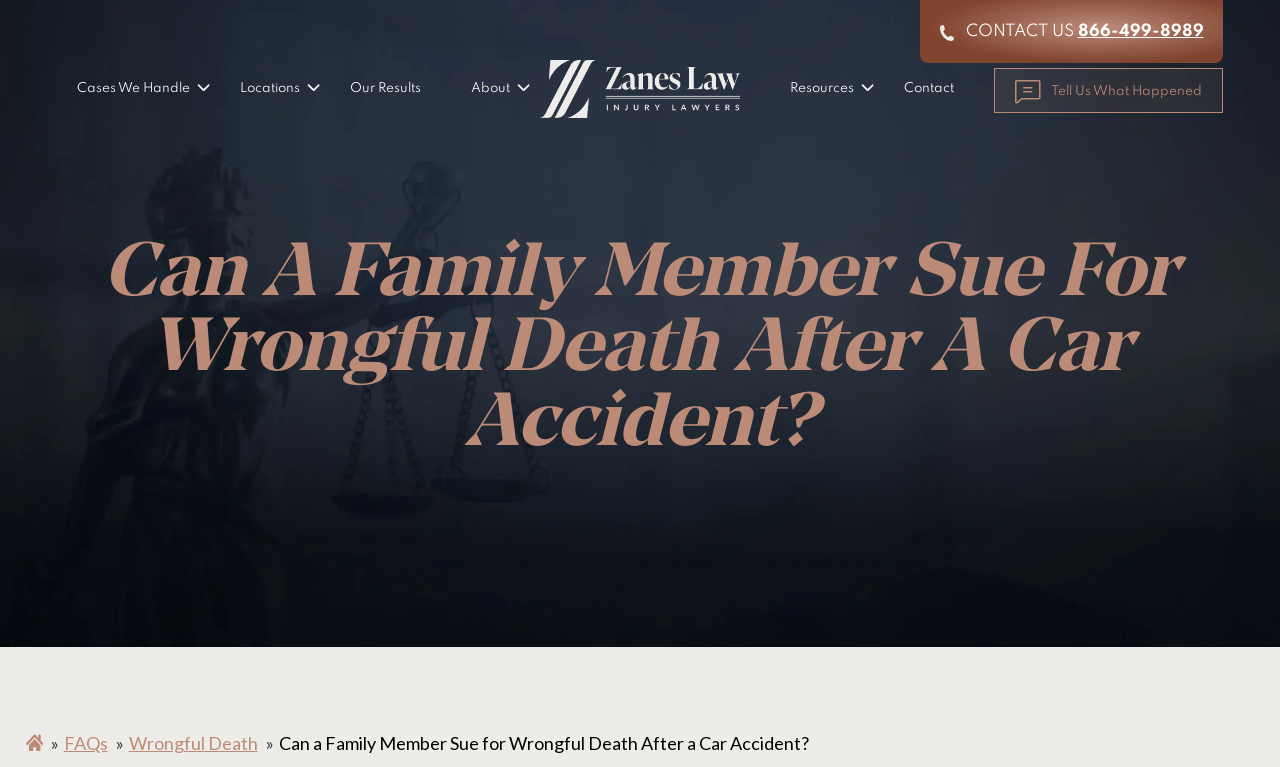What is the phone number to contact?
Please provide a single word or phrase as the answer based on the screenshot.

866-499-8989